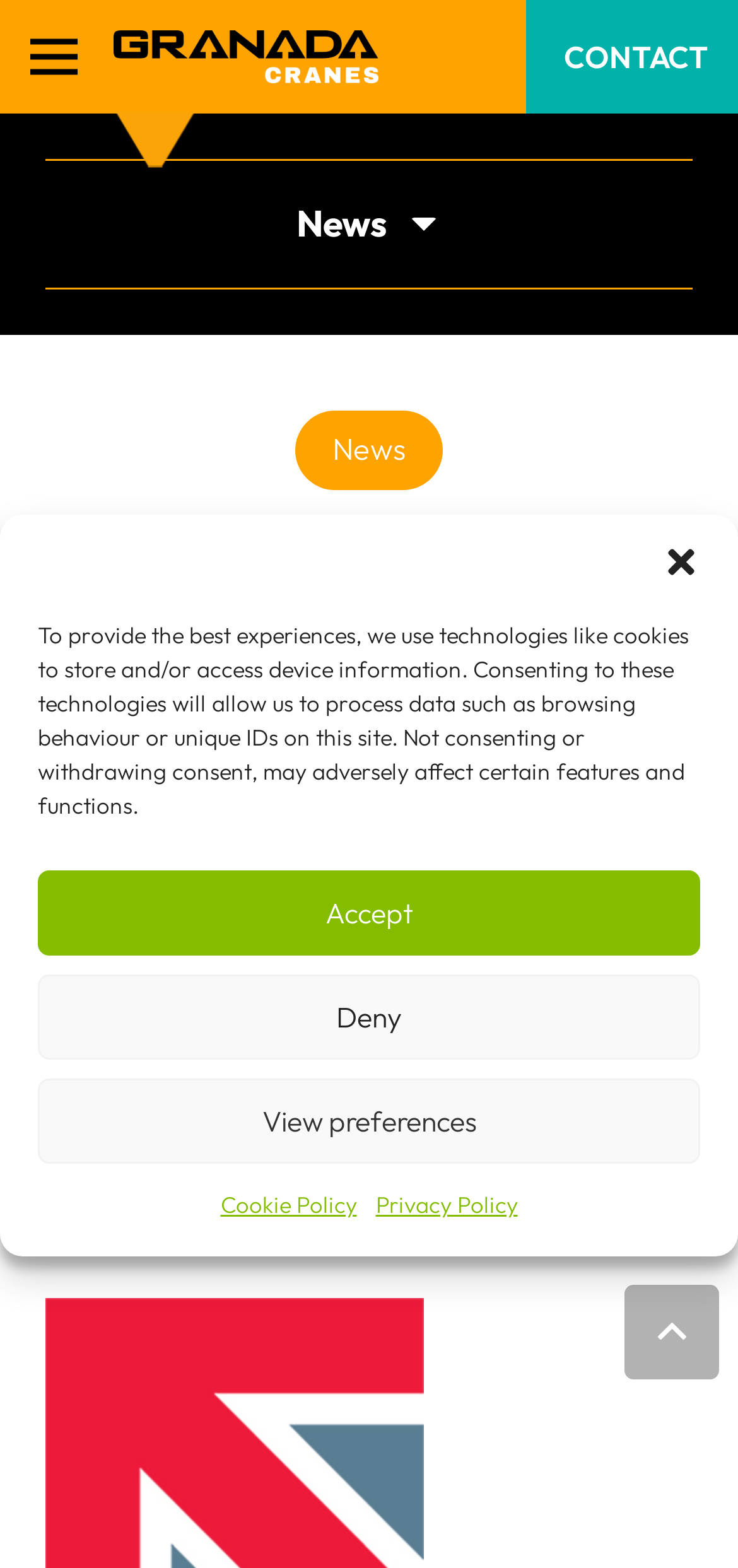Identify the bounding box coordinates for the UI element described as follows: "News". Ensure the coordinates are four float numbers between 0 and 1, formatted as [left, top, right, bottom].

[0.062, 0.103, 0.938, 0.184]